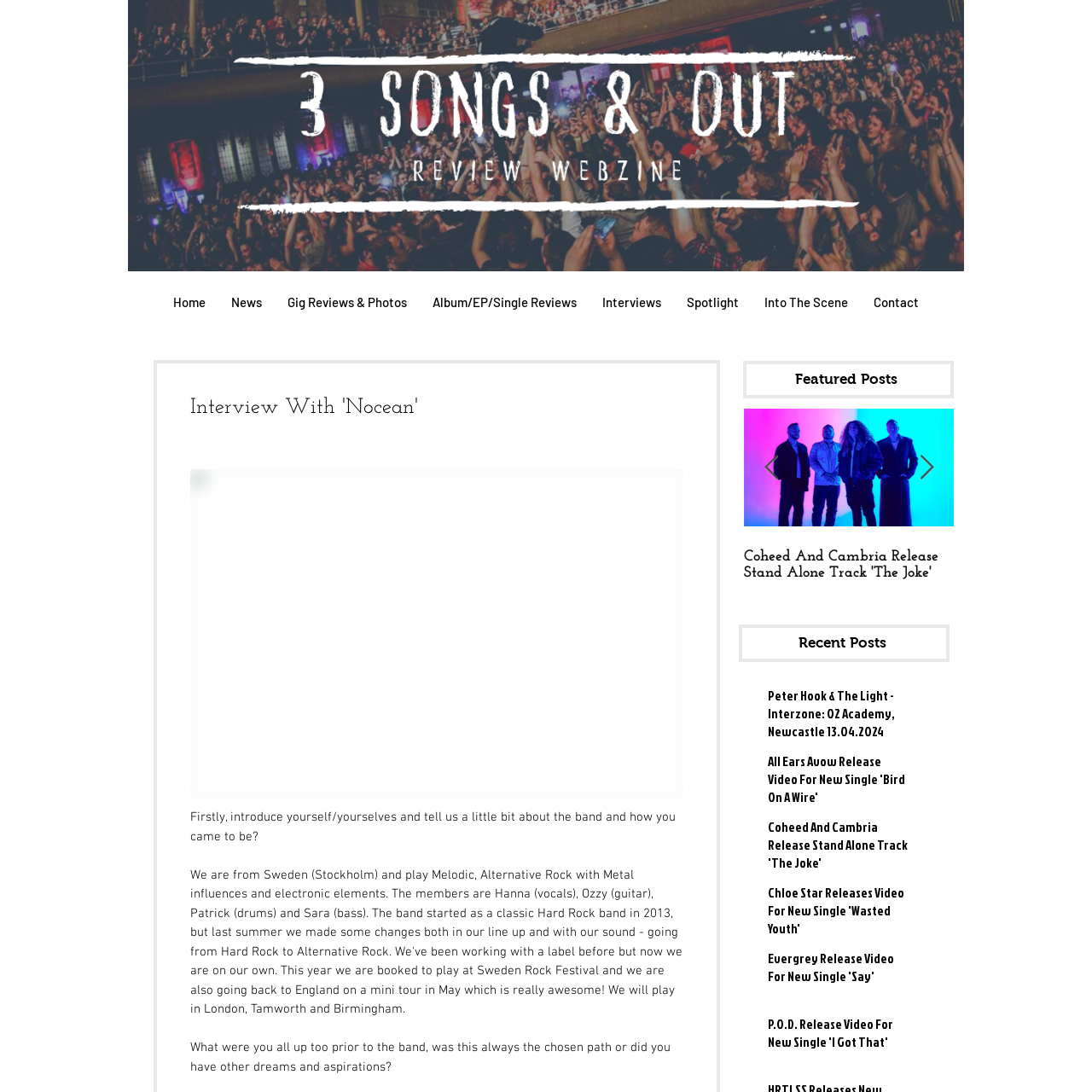Please provide a one-word or phrase response to the following question by examining the image within the red boundary:
What is the likely purpose of this design?

Accompanying an article or post about music